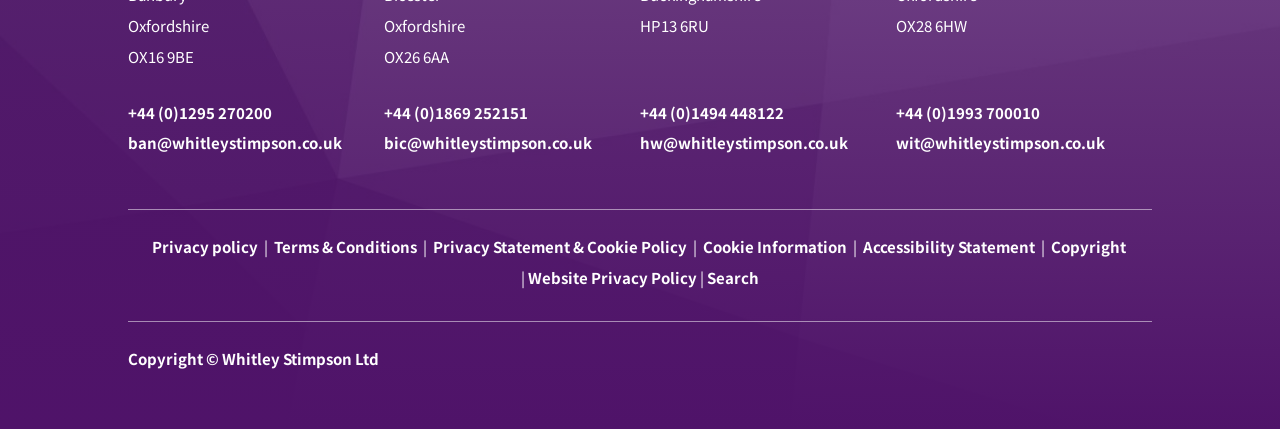Specify the bounding box coordinates of the area that needs to be clicked to achieve the following instruction: "Call the phone number".

[0.1, 0.237, 0.212, 0.286]